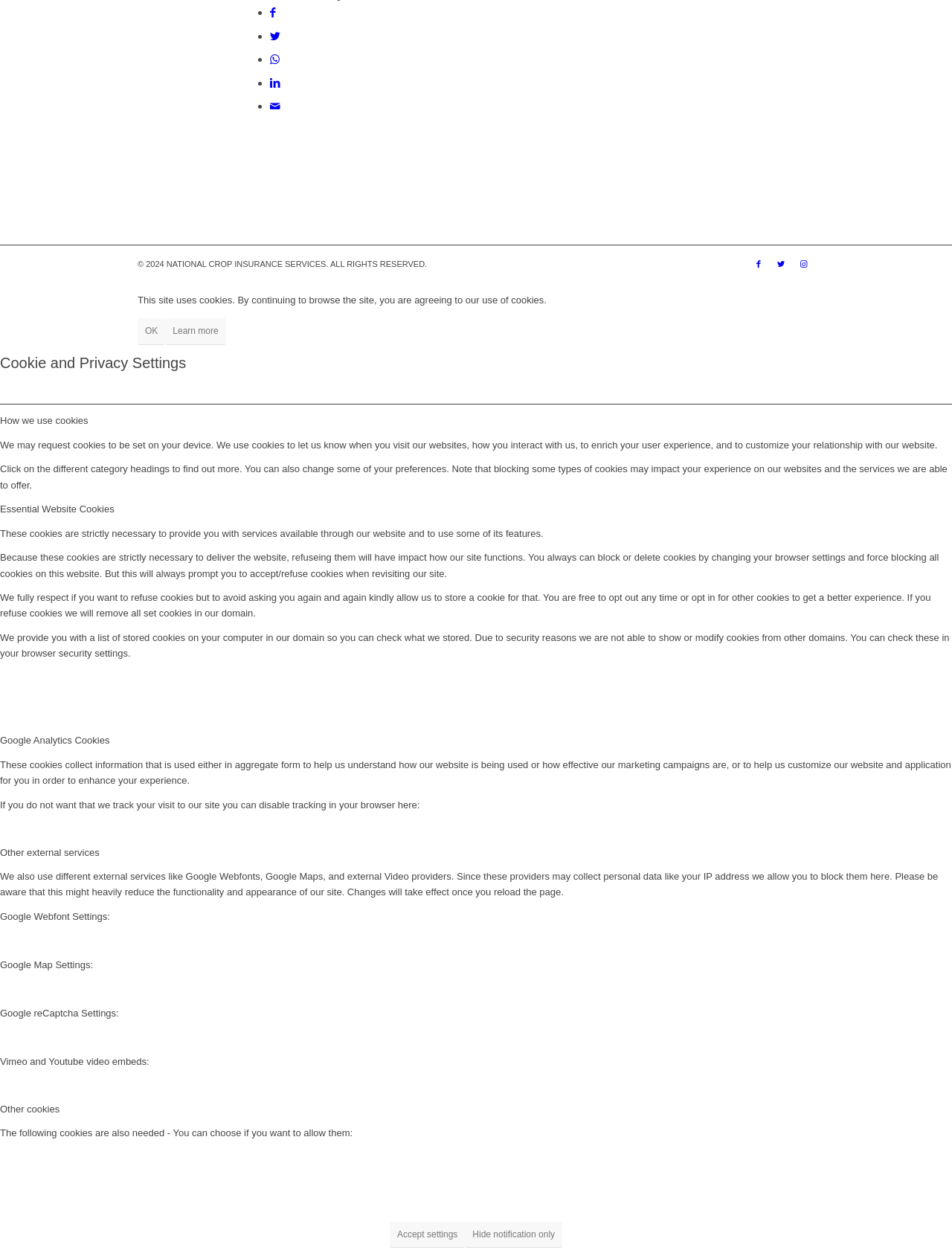Using details from the image, please answer the following question comprehensively:
What is the purpose of the 'Share on' links?

I inferred the purpose of the 'Share on' links by looking at the text of the links, such as 'Share on Facebook', 'Share on Twitter', etc. and understanding that they are meant to share content on social media platforms.